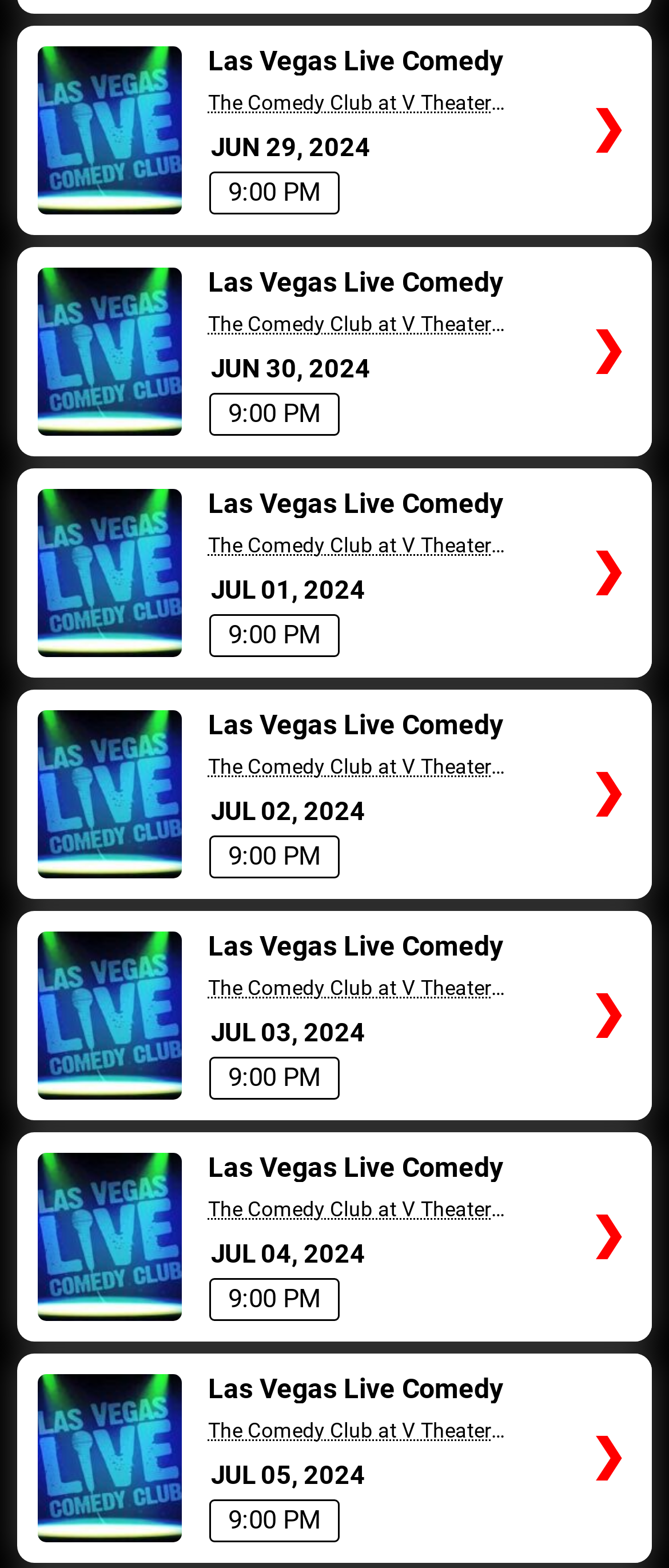What is the location of the comedy club?
Provide an in-depth answer to the question, covering all aspects.

The location of the comedy club can be found by examining the link elements on the webpage. The location is listed as 'The Comedy Club at V Theater Upstairs - Planet Hollywood Resort & Casino'.